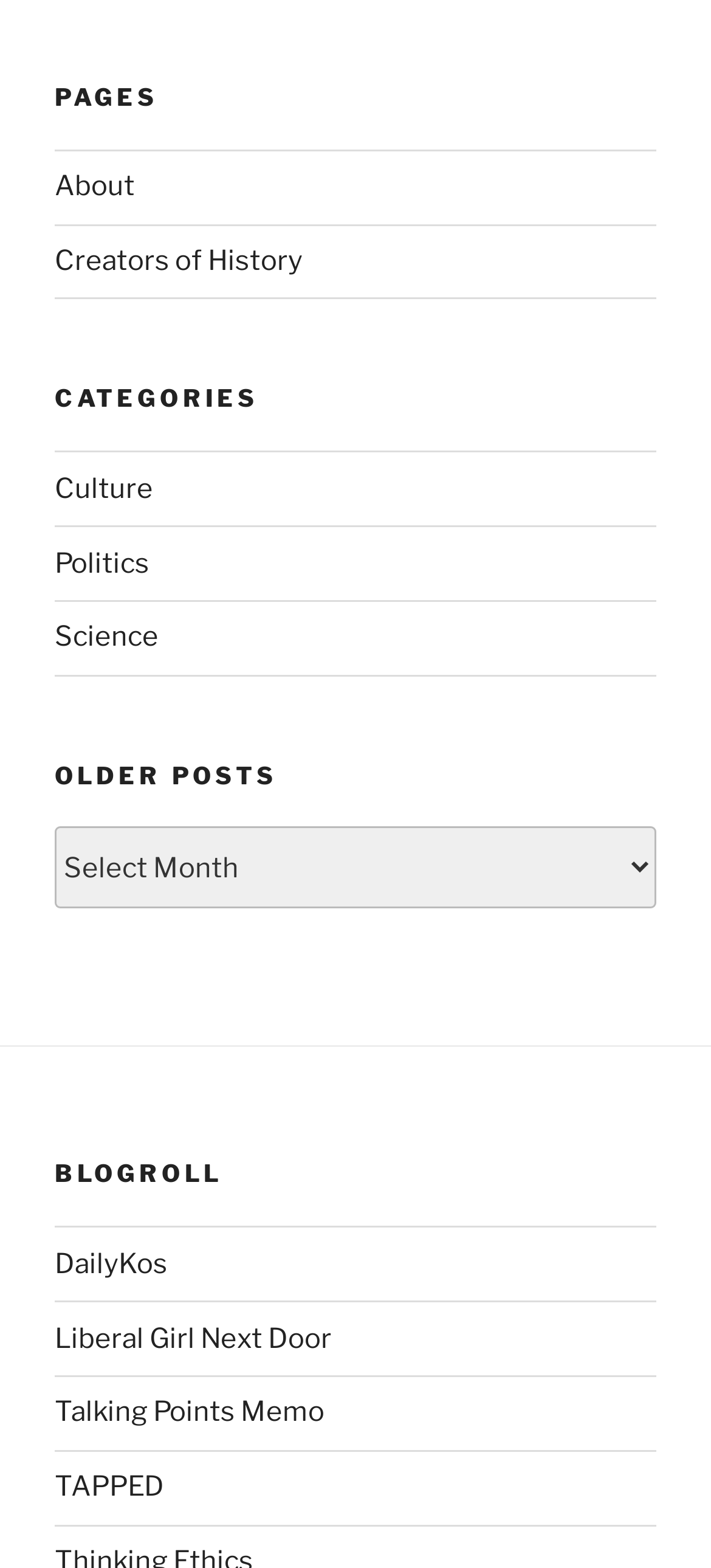How many categories are there?
Use the information from the image to give a detailed answer to the question.

I counted the number of links under the 'CATEGORIES' heading, which are 'Culture', 'Politics', and 'Science', so there are 3 categories.